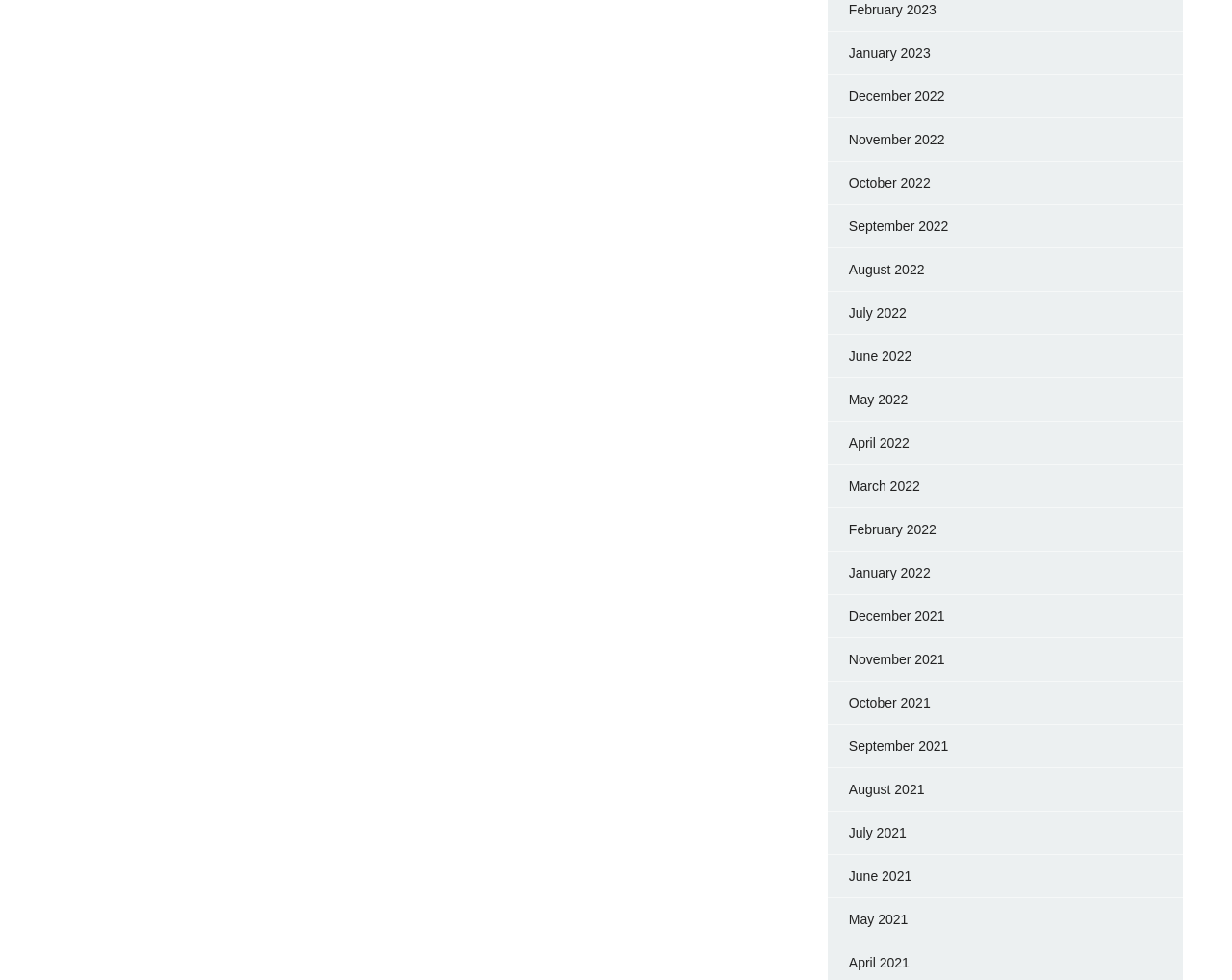Highlight the bounding box coordinates of the element that should be clicked to carry out the following instruction: "go to January 2022". The coordinates must be given as four float numbers ranging from 0 to 1, i.e., [left, top, right, bottom].

[0.689, 0.577, 0.755, 0.593]